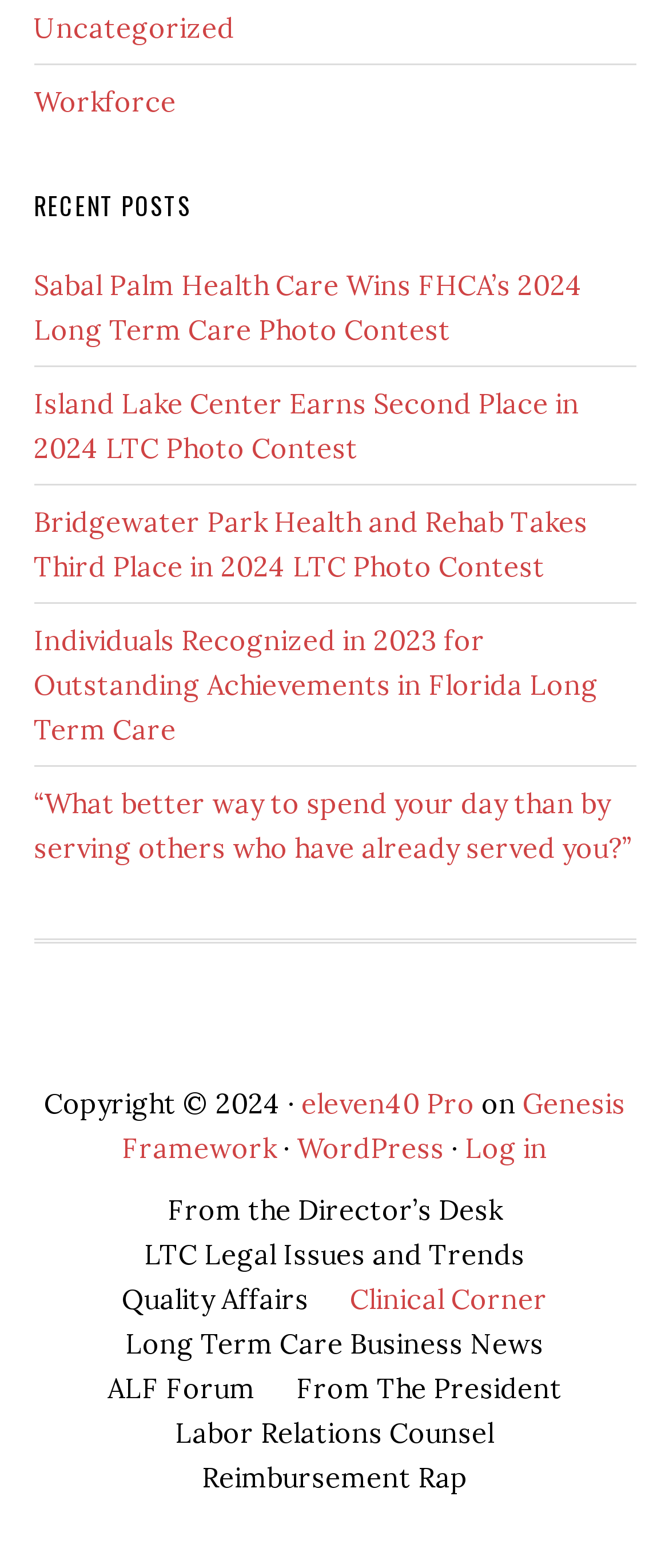Answer the following query concisely with a single word or phrase:
What is the position of the 'Log in' link?

Bottom right